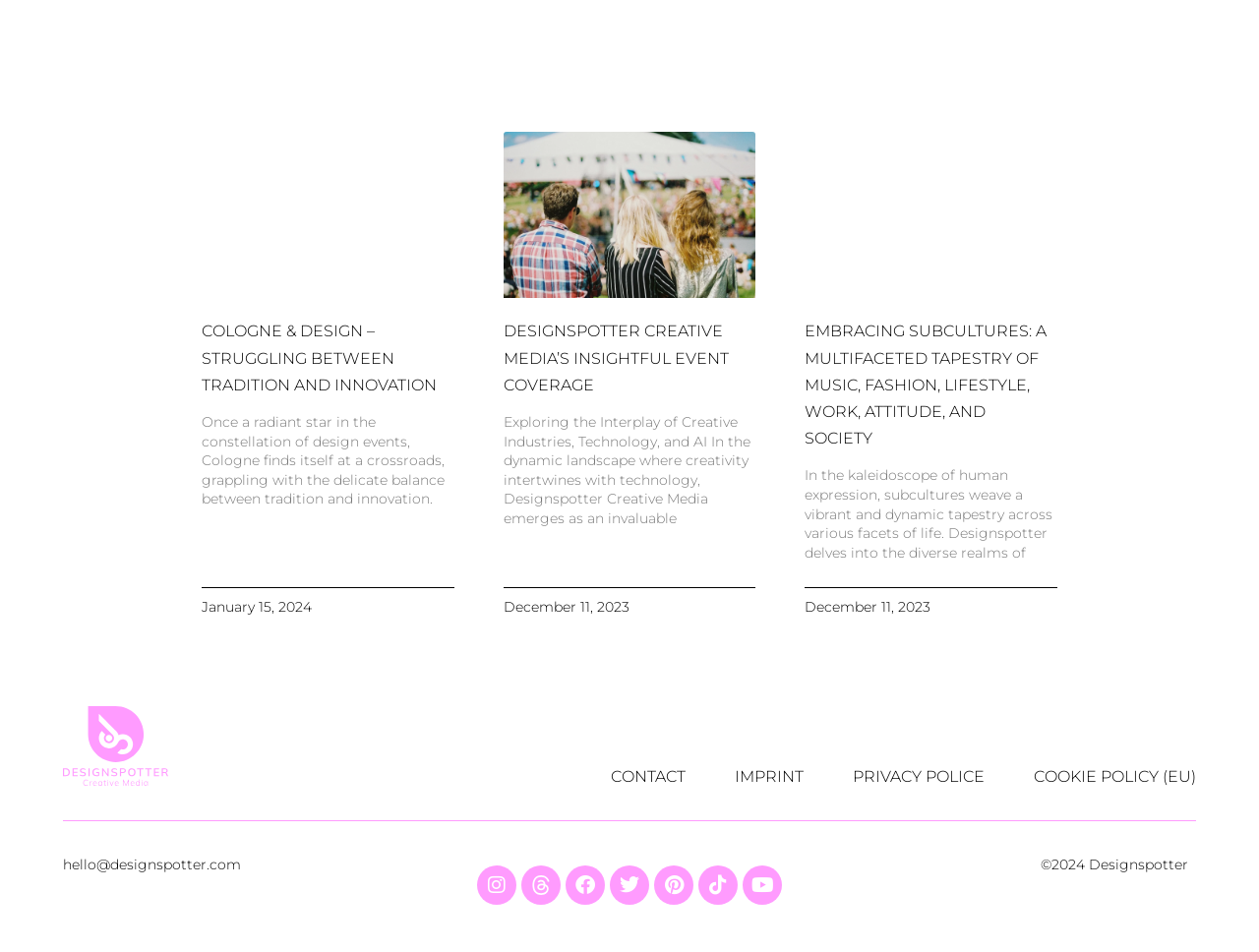Answer the question briefly using a single word or phrase: 
What is the date of the first article?

January 15, 2024